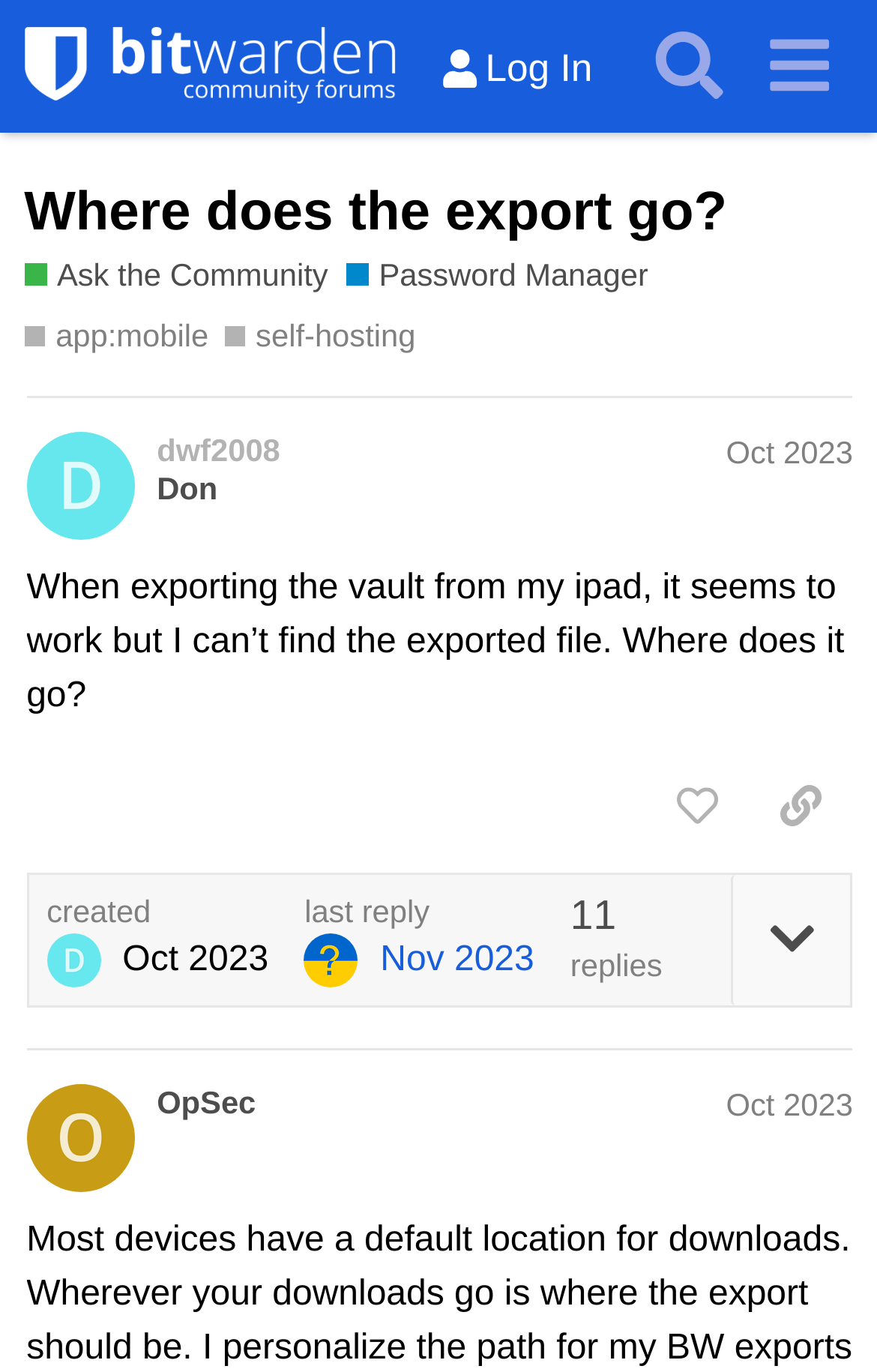Use a single word or phrase to respond to the question:
What is the purpose of the 'Search' button?

To search the forum